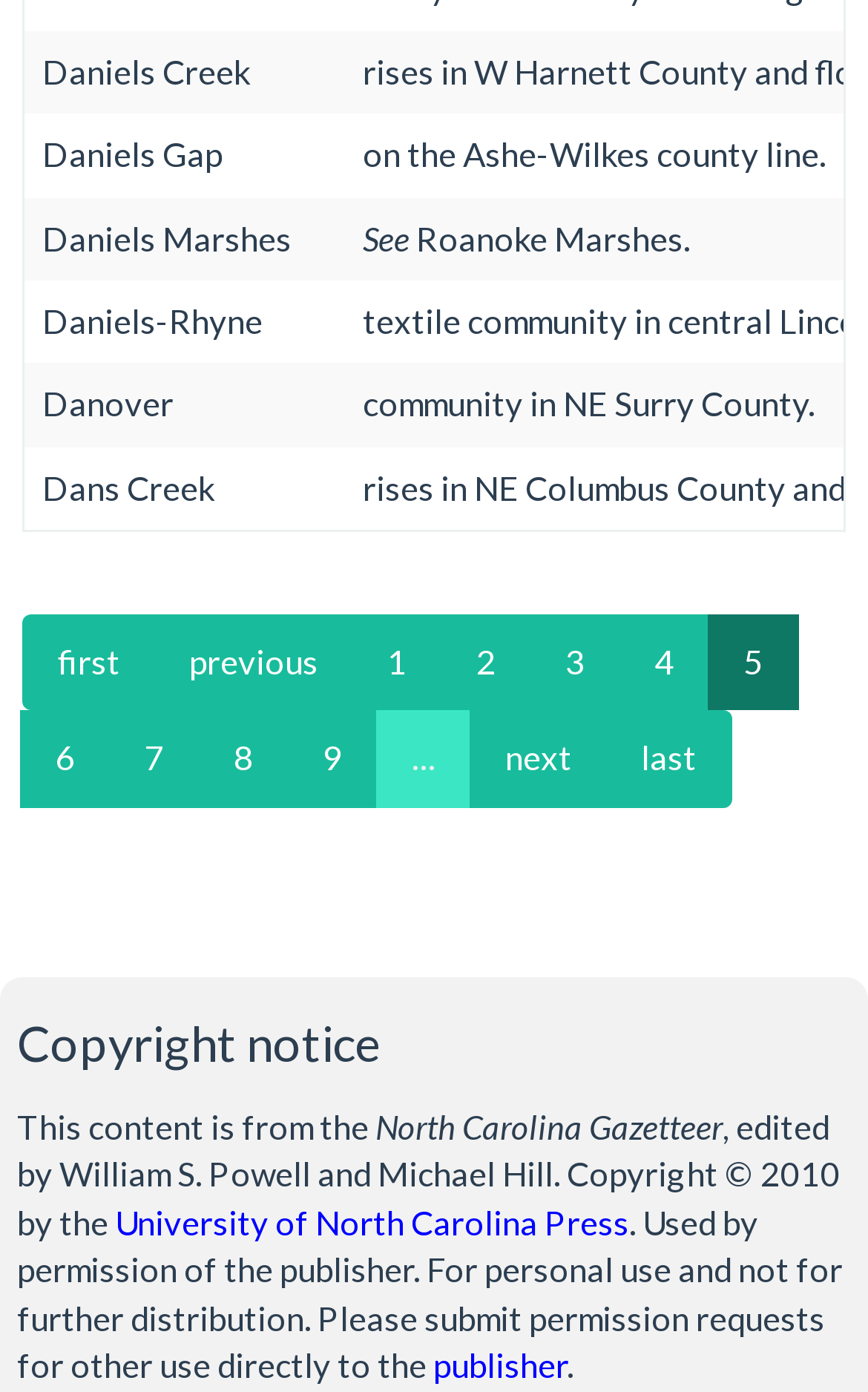Provide your answer to the question using just one word or phrase: How many grid cells are there?

6